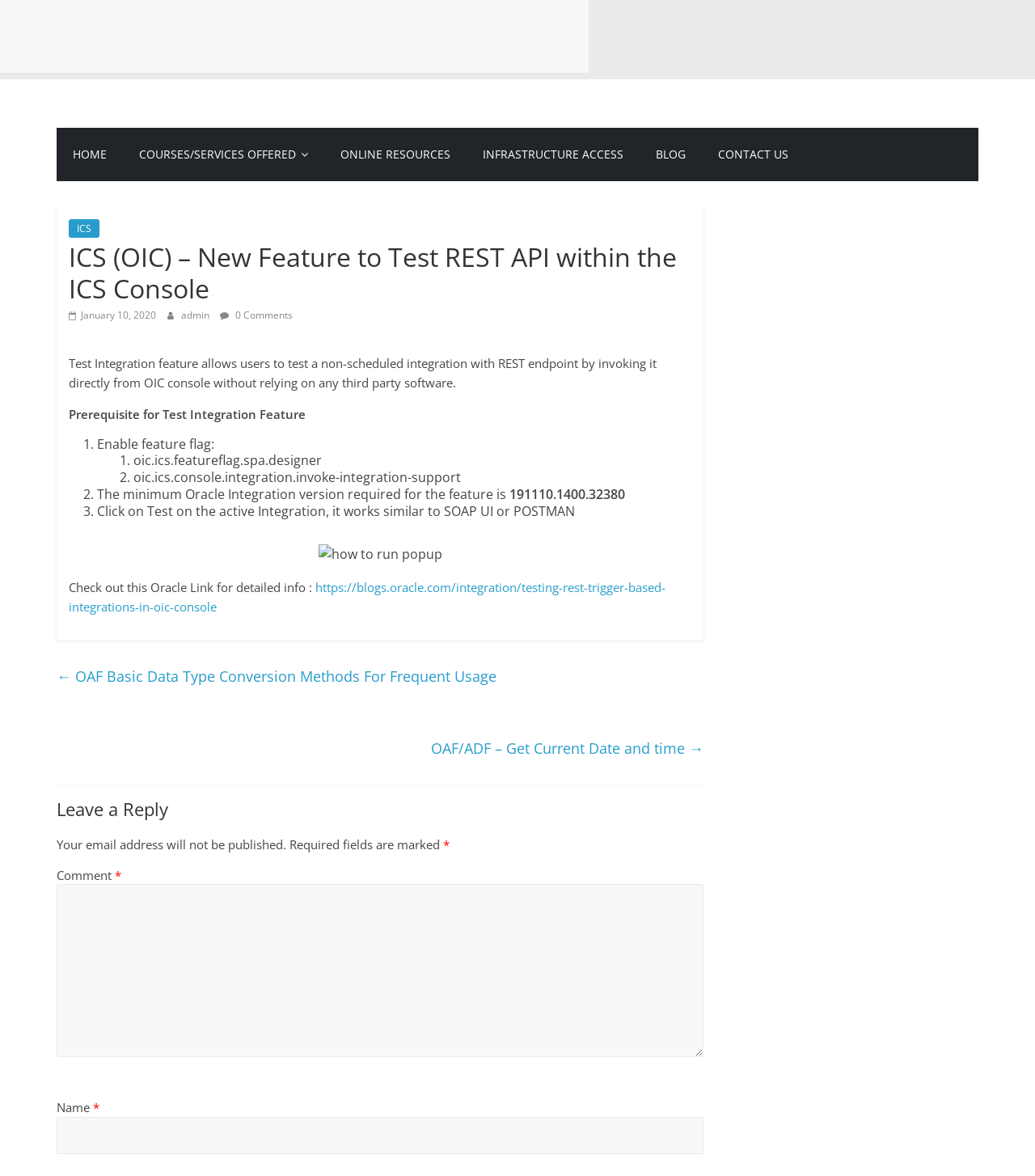Identify the bounding box coordinates for the region to click in order to carry out this instruction: "Click on COURSES/SERVICES OFFERED". Provide the coordinates using four float numbers between 0 and 1, formatted as [left, top, right, bottom].

[0.119, 0.108, 0.313, 0.154]